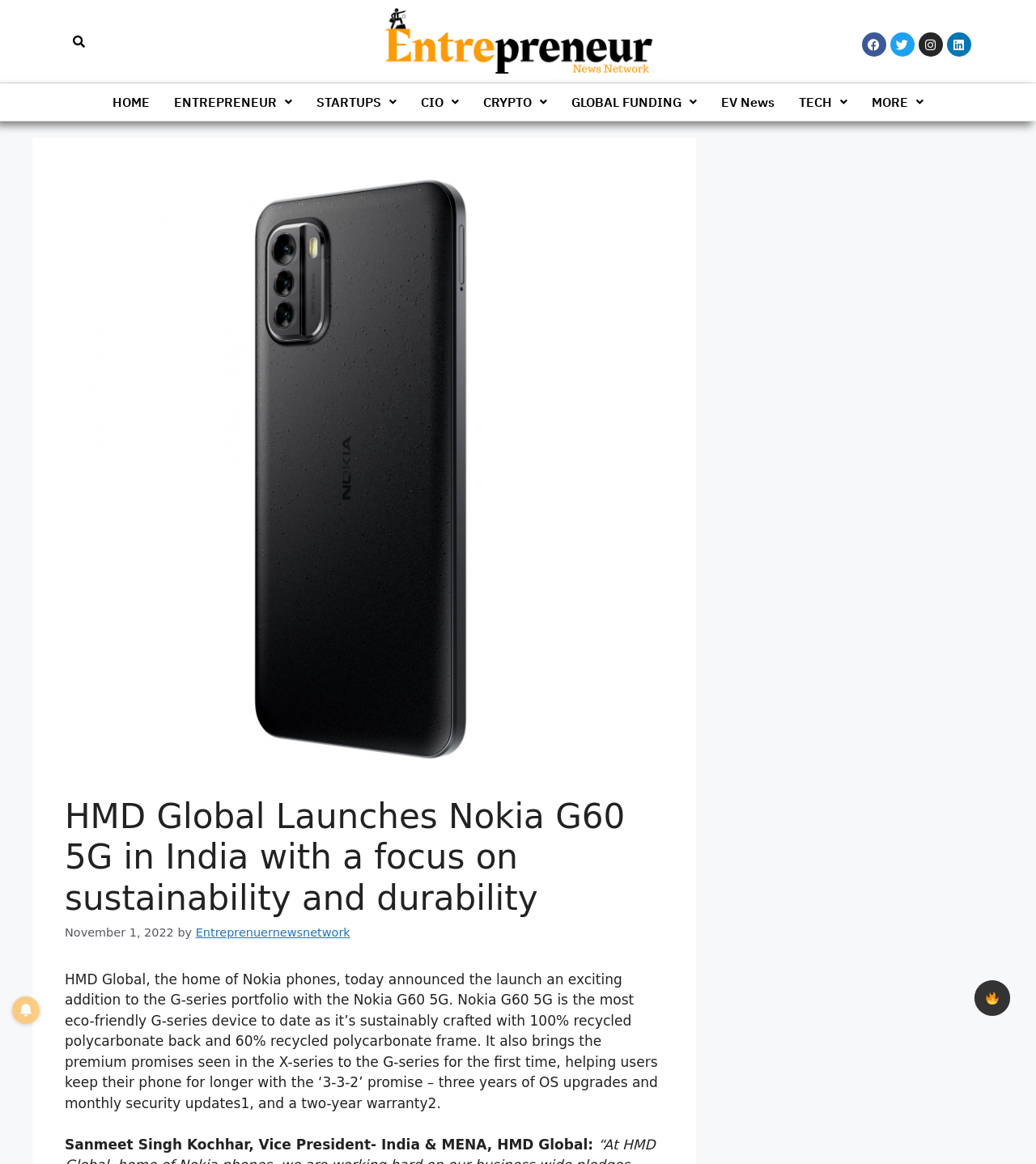Locate the bounding box coordinates of the area that needs to be clicked to fulfill the following instruction: "Read more about ENTREPRENEUR". The coordinates should be in the format of four float numbers between 0 and 1, namely [left, top, right, bottom].

[0.156, 0.071, 0.294, 0.103]